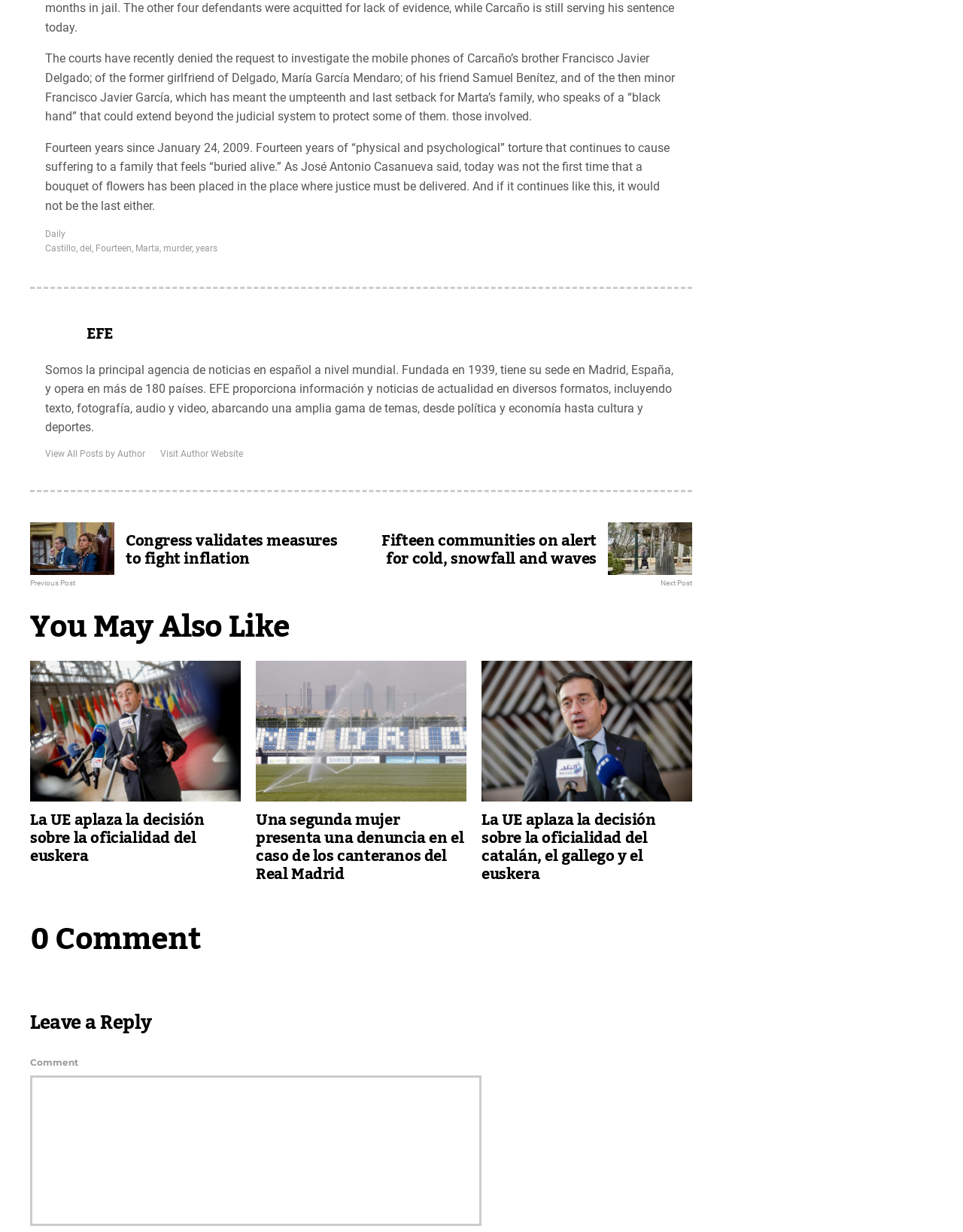Identify the bounding box coordinates of the HTML element based on this description: "Contact".

None